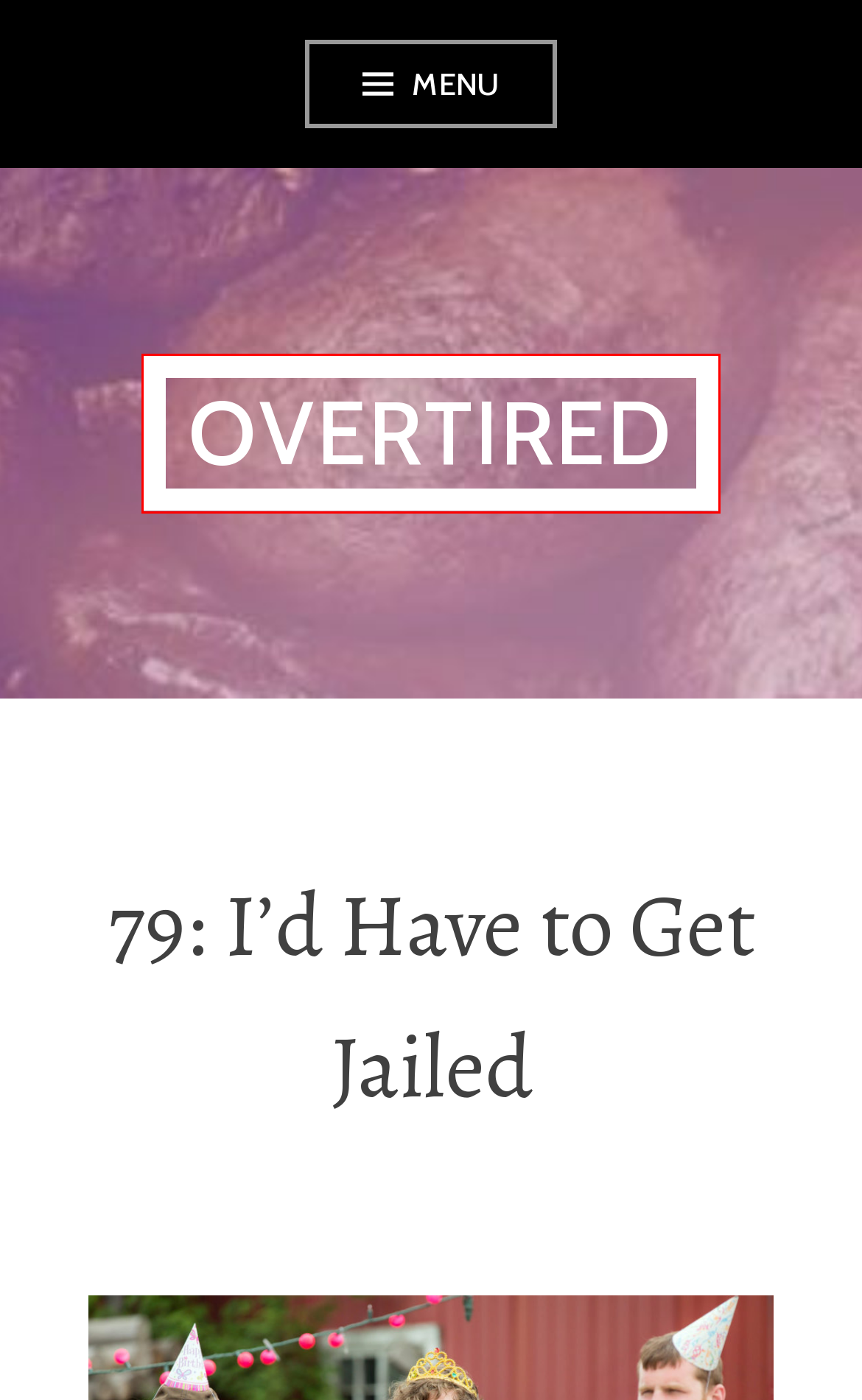You are looking at a screenshot of a webpage with a red bounding box around an element. Determine the best matching webpage description for the new webpage resulting from clicking the element in the red bounding box. Here are the descriptions:
A. January 2022 – Overtired
B. Overtired – Tech, Mental Health, and Taylor Swift
C. May 2022 – Overtired
D. September 2021 – Overtired
E. 201: Don’t Call It a Comeback – Overtired
F. January 2023 – Overtired
G. October 2015 – Overtired
H. March 2018 – Overtired

B